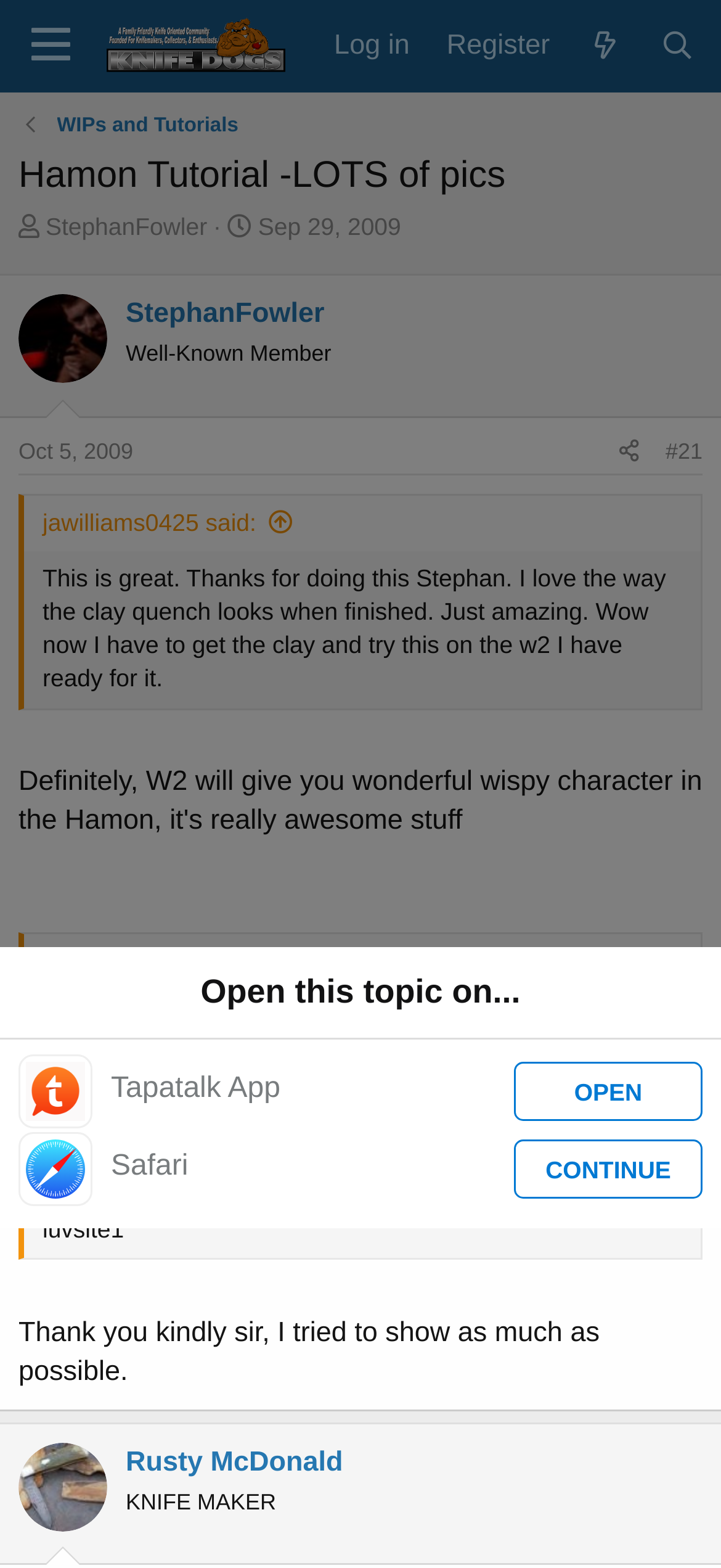Find the bounding box coordinates of the area that needs to be clicked in order to achieve the following instruction: "Read the post by 'StephanFowler'". The coordinates should be specified as four float numbers between 0 and 1, i.e., [left, top, right, bottom].

[0.026, 0.188, 0.149, 0.245]